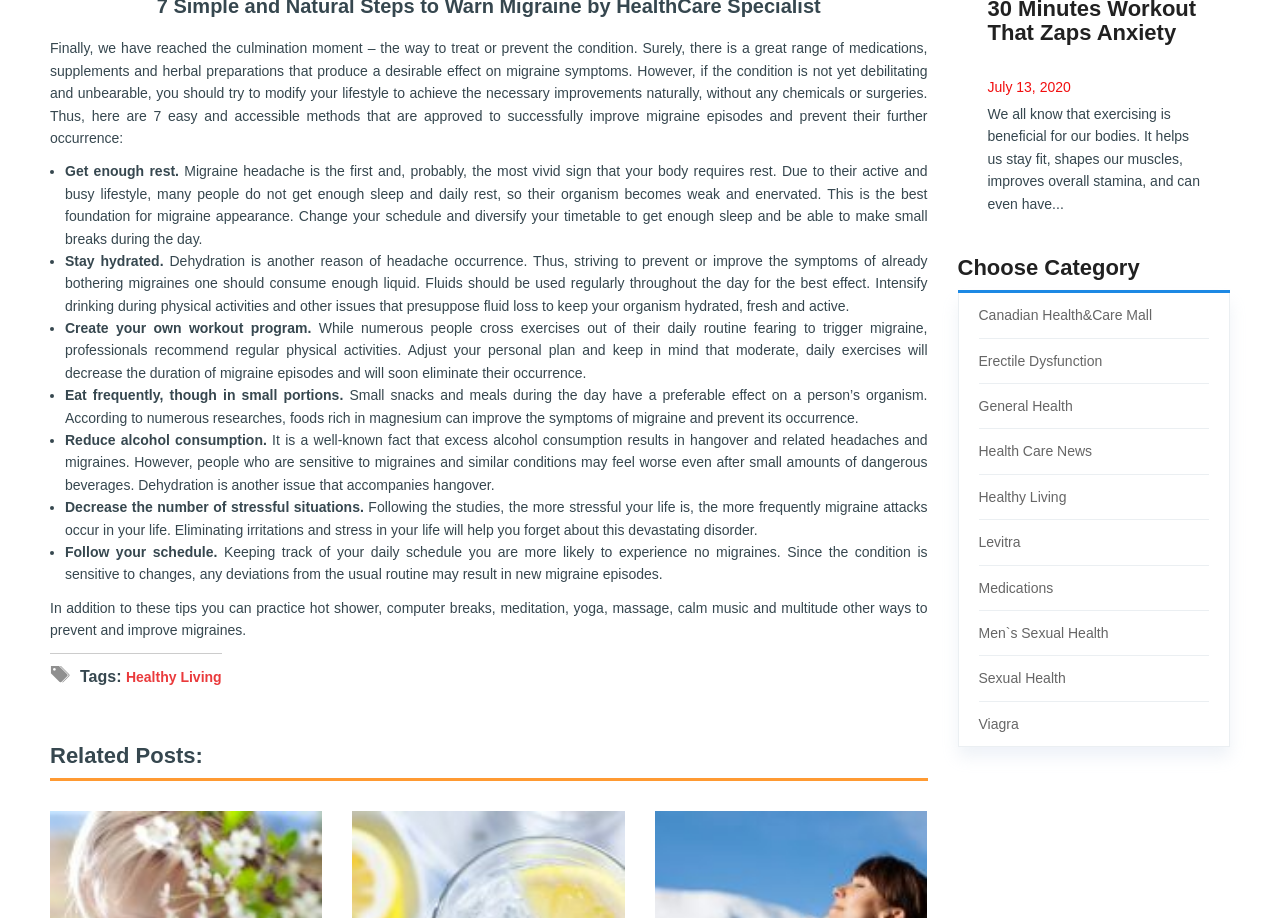Determine the bounding box coordinates of the region to click in order to accomplish the following instruction: "Click the 'Related Posts:' heading". Provide the coordinates as four float numbers between 0 and 1, specifically [left, top, right, bottom].

[0.039, 0.811, 0.725, 0.851]